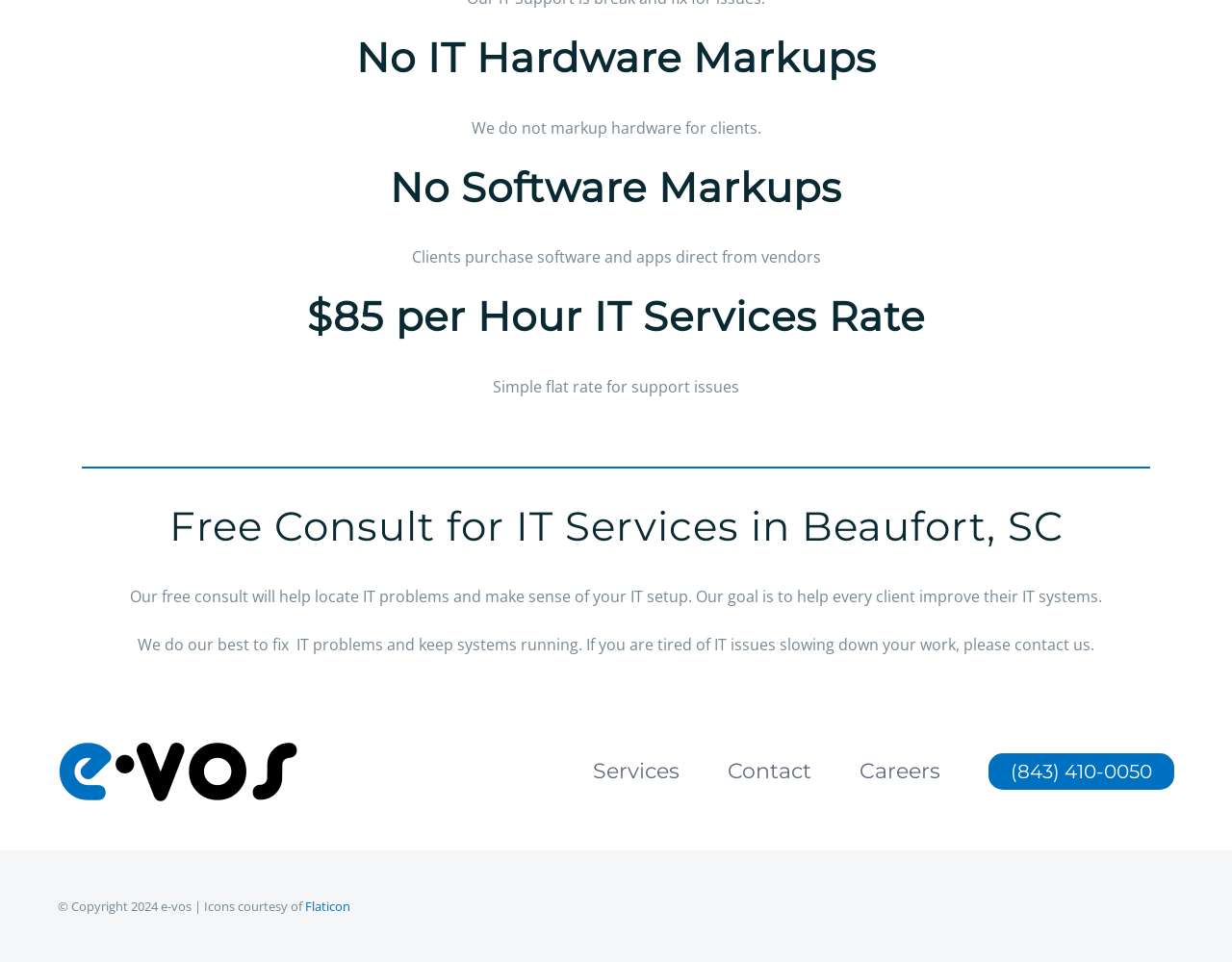How can clients purchase software and apps?
Answer with a single word or short phrase according to what you see in the image.

Direct from vendors